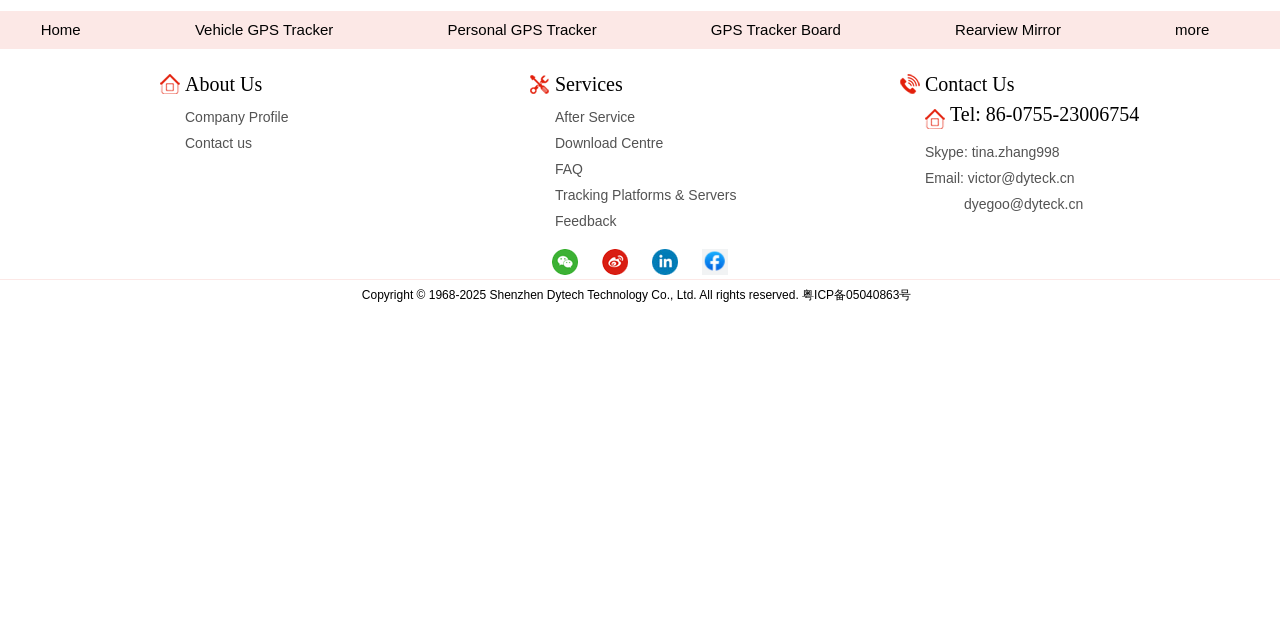Extract the bounding box coordinates for the HTML element that matches this description: "more". The coordinates should be four float numbers between 0 and 1, i.e., [left, top, right, bottom].

[0.887, 0.033, 0.999, 0.059]